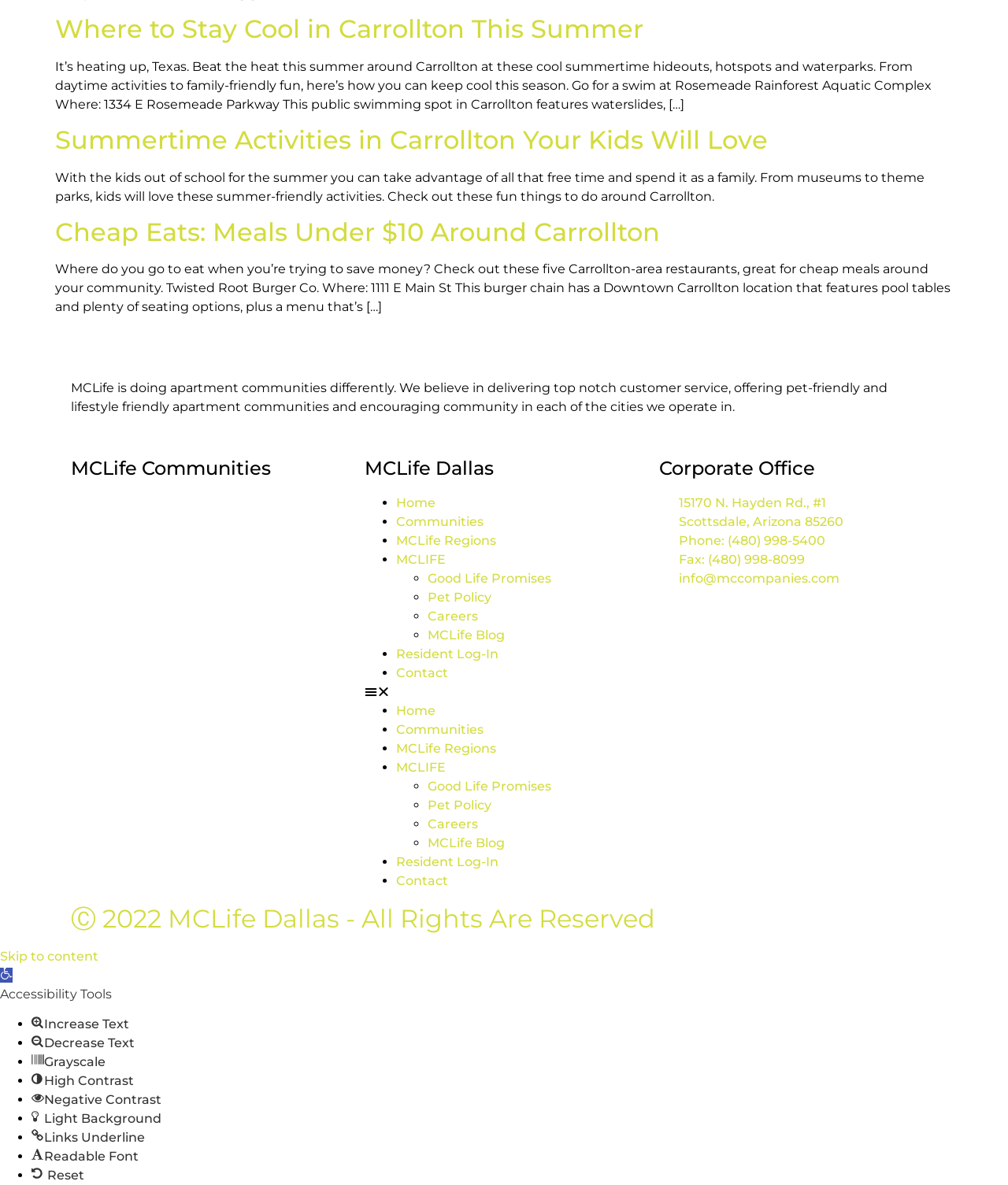What is the phone number of the corporate office?
Using the details from the image, give an elaborate explanation to answer the question.

I found the 'Corporate Office' section and looked for the phone number, which is listed as '(480) 998-5400'.